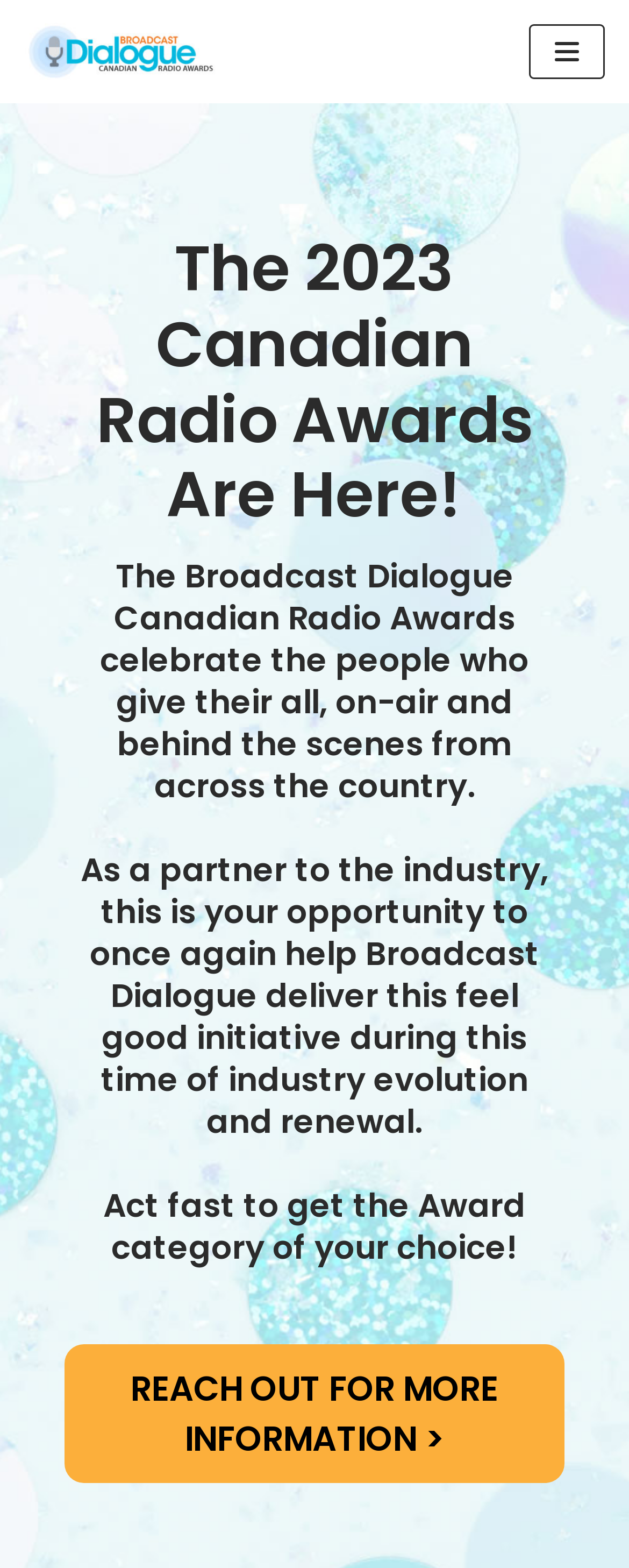Extract the bounding box coordinates of the UI element described by: "Skip to content". The coordinates should include four float numbers ranging from 0 to 1, e.g., [left, top, right, bottom].

[0.0, 0.0, 0.103, 0.021]